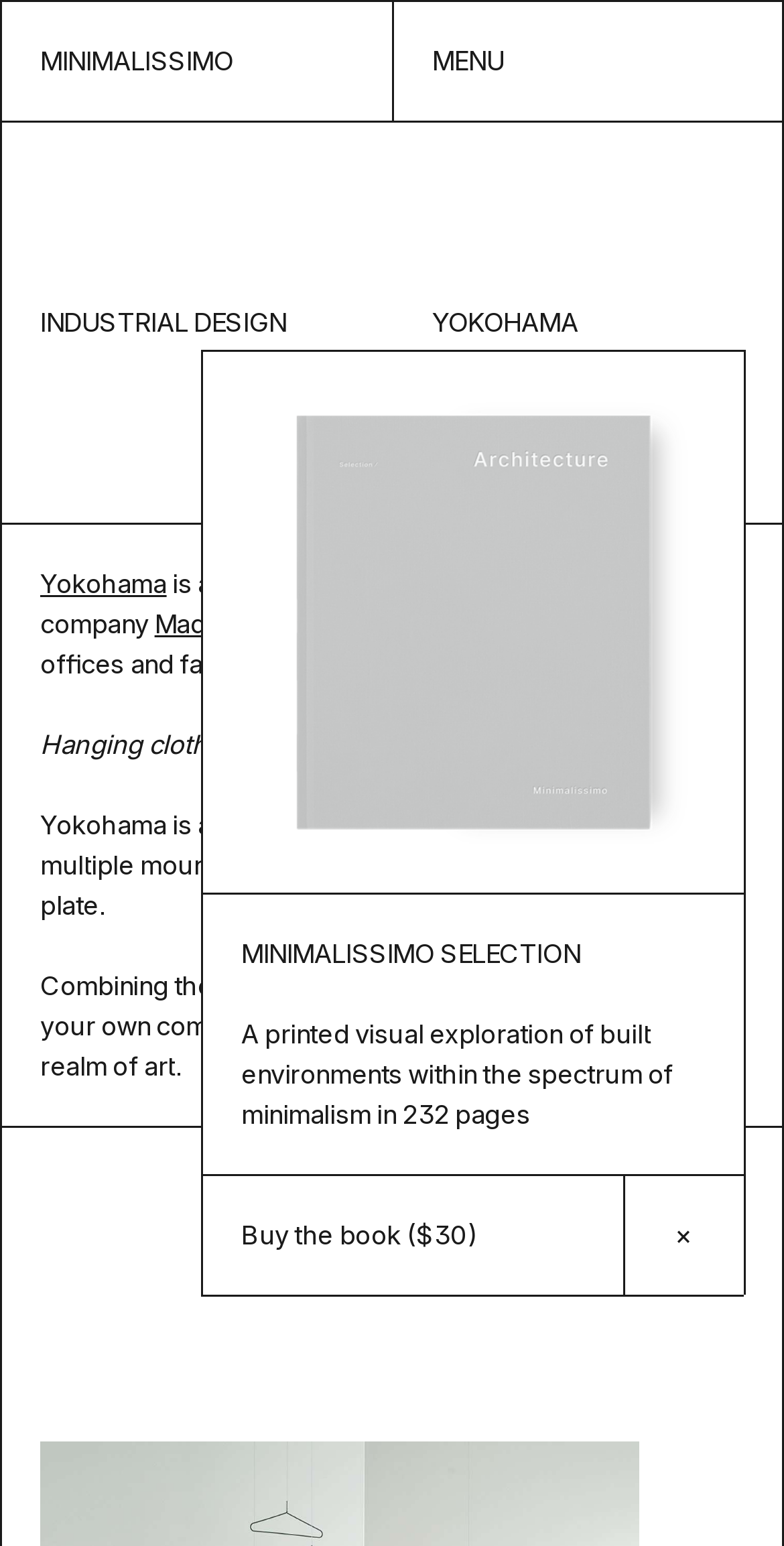Illustrate the webpage thoroughly, mentioning all important details.

The webpage is about Yokohama, a design by Toni Pallejà for Made Design, a Spanish company focused on office and facility complements. At the top left, there is a link to the homepage, accompanied by the text "MINIMALISSIMO" in a larger font. To the right of these elements, there is a button labeled "MENU". 

Below the top navigation, there is a heading "YOKOHAMA" in a prominent font, followed by a link to "INDUSTRIAL DESIGN" and a brief description of Yokohama, which includes links to the designer's name and the company's name. The description explains that Yokohama is a design focused on complements for offices and facilities.

Further down, there is an image that takes up most of the width of the page, showcasing the Yokohama design. Below the image, there are three paragraphs of text that provide more information about the design, including its features and possibilities for customization.

On the right side of the page, there is a section with a heading "MINIMALISSIMO SELECTION", which appears to be a separate section from the Yokohama design. This section includes a brief description of a book about minimalism in built environments, followed by a link to buy the book and a close button.